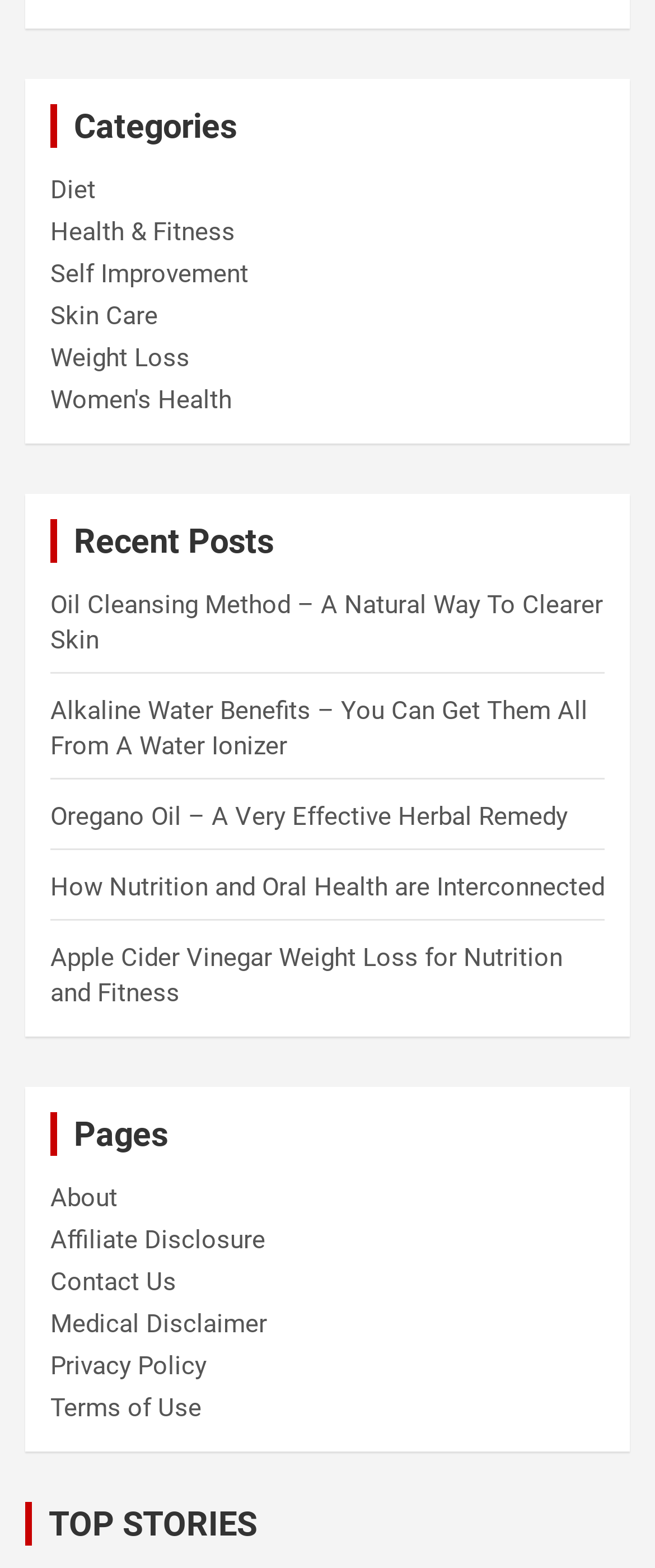Give a one-word or short-phrase answer to the following question: 
What is the title of the section at the bottom of the page?

TOP STORIES